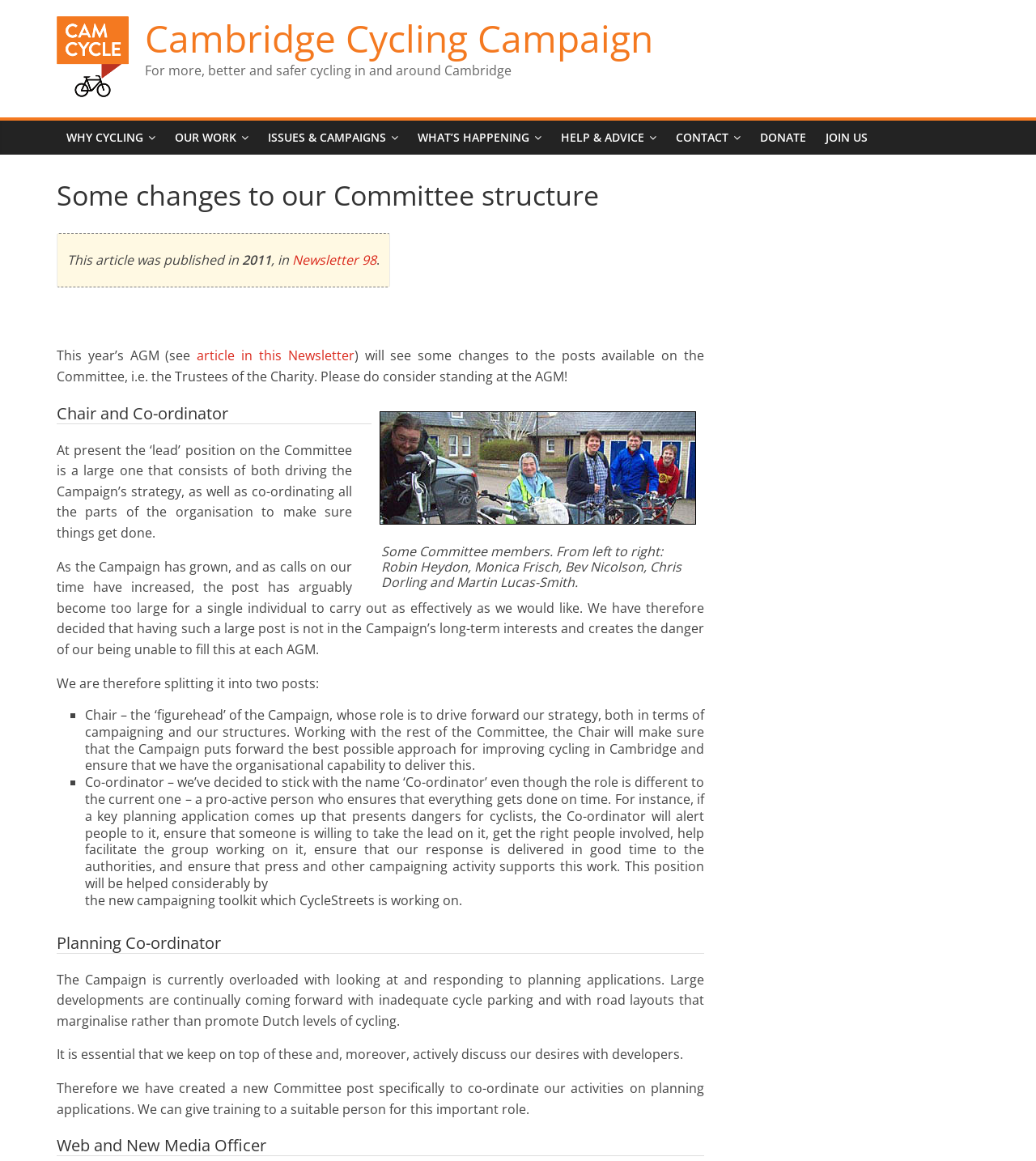Construct a comprehensive caption that outlines the webpage's structure and content.

The webpage is about the Cambridge Cycling Campaign, a charity that promotes better and safer cycling in and around Cambridge. At the top of the page, there is a link to the campaign's homepage, accompanied by an image of the campaign's logo. Below this, there is a heading that reads "Cambridge Cycling Campaign" and a brief description of the campaign's mission.

The page is divided into several sections, each with its own heading. The first section is about changes to the campaign's committee structure, with a heading that reads "Some changes to our Committee structure". This section explains that the campaign is splitting the lead position on the committee into two roles: Chair and Co-ordinator. The Chair will drive the campaign's strategy, while the Co-ordinator will ensure that everything gets done on time.

Below this section, there is a table with a caption that describes a photo of some committee members. The photo is positioned to the right of the text.

The next section is about the roles of the Chair and Co-ordinator, with a heading that reads "Chair and Co-ordinator". This section provides more details about the responsibilities of each role.

Further down the page, there are sections about the Planning Co-ordinator and Web and New Media Officer roles, each with its own heading. The Planning Co-ordinator role is responsible for responding to planning applications and ensuring that the campaign's desires are discussed with developers. The Web and New Media Officer role is not described in detail, but it is likely related to managing the campaign's online presence.

Throughout the page, there are several links to other pages on the campaign's website, including a link to a newsletter and a link to join the campaign. There are also several static text elements that provide additional information and context.